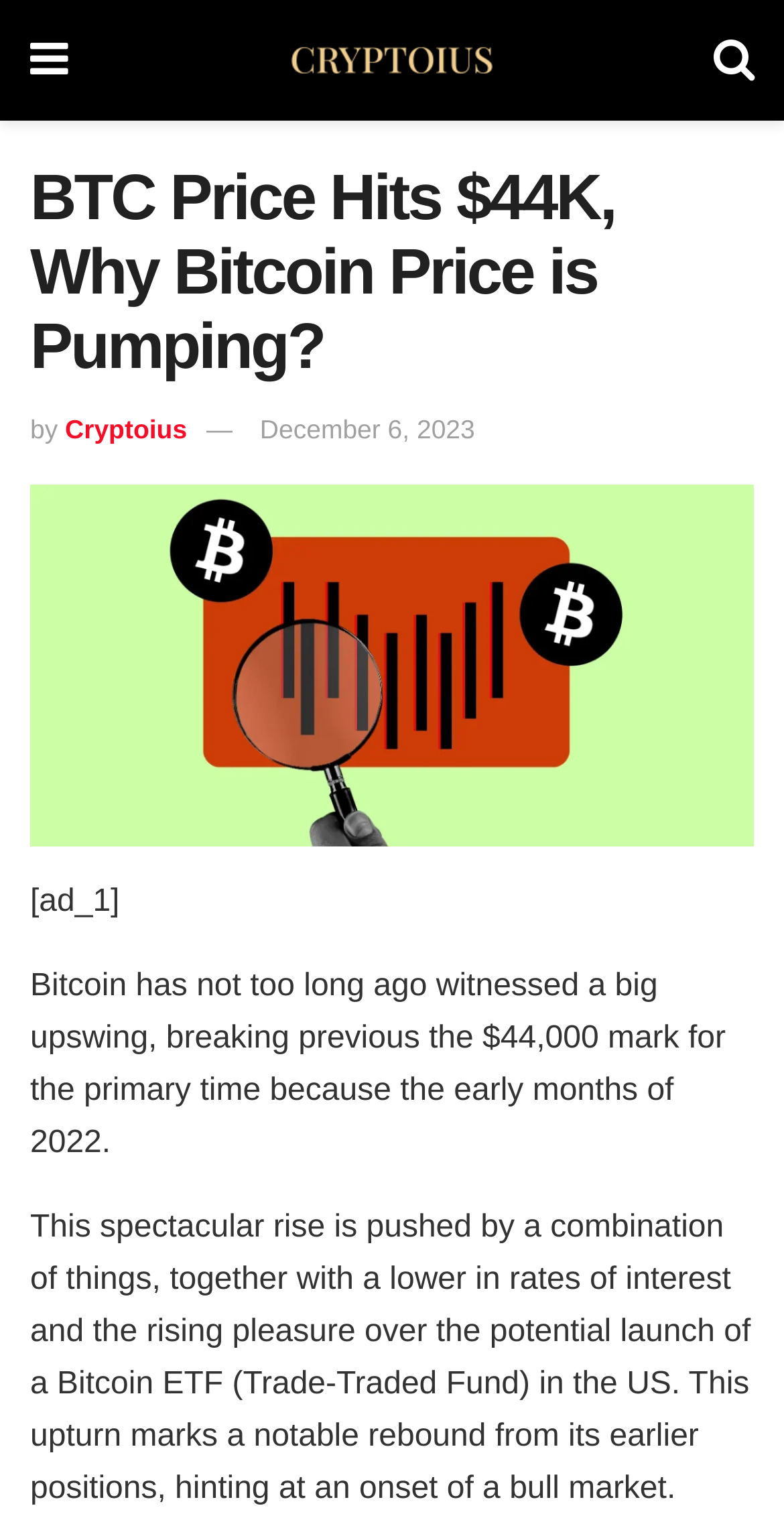Using the webpage screenshot and the element description parent_node: Website name="url" placeholder="Website", determine the bounding box coordinates. Specify the coordinates in the format (top-left x, top-left y, bottom-right x, bottom-right y) with values ranging from 0 to 1.

None